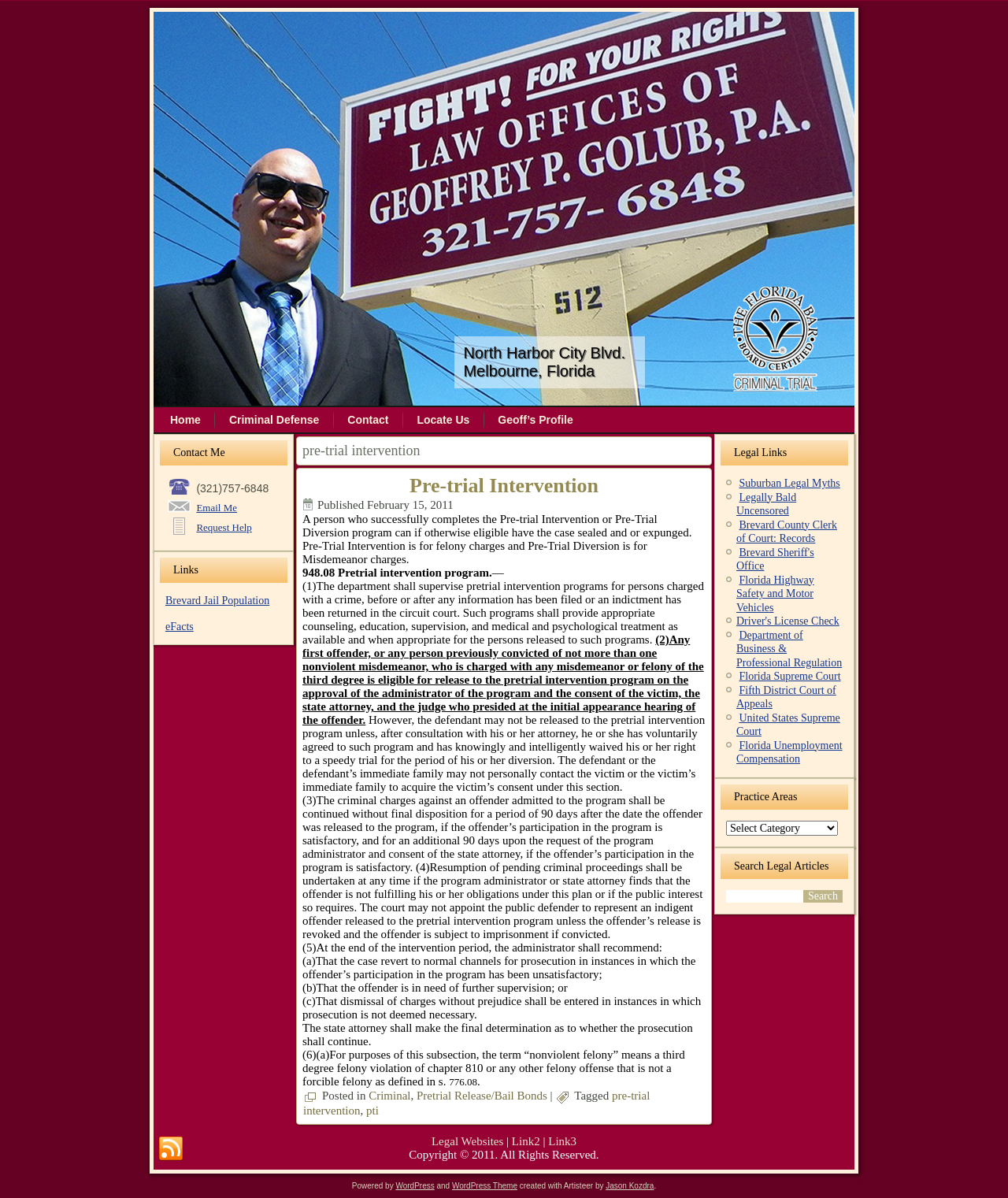Determine the bounding box coordinates for the UI element with the following description: "United States Supreme Court". The coordinates should be four float numbers between 0 and 1, represented as [left, top, right, bottom].

[0.73, 0.594, 0.833, 0.615]